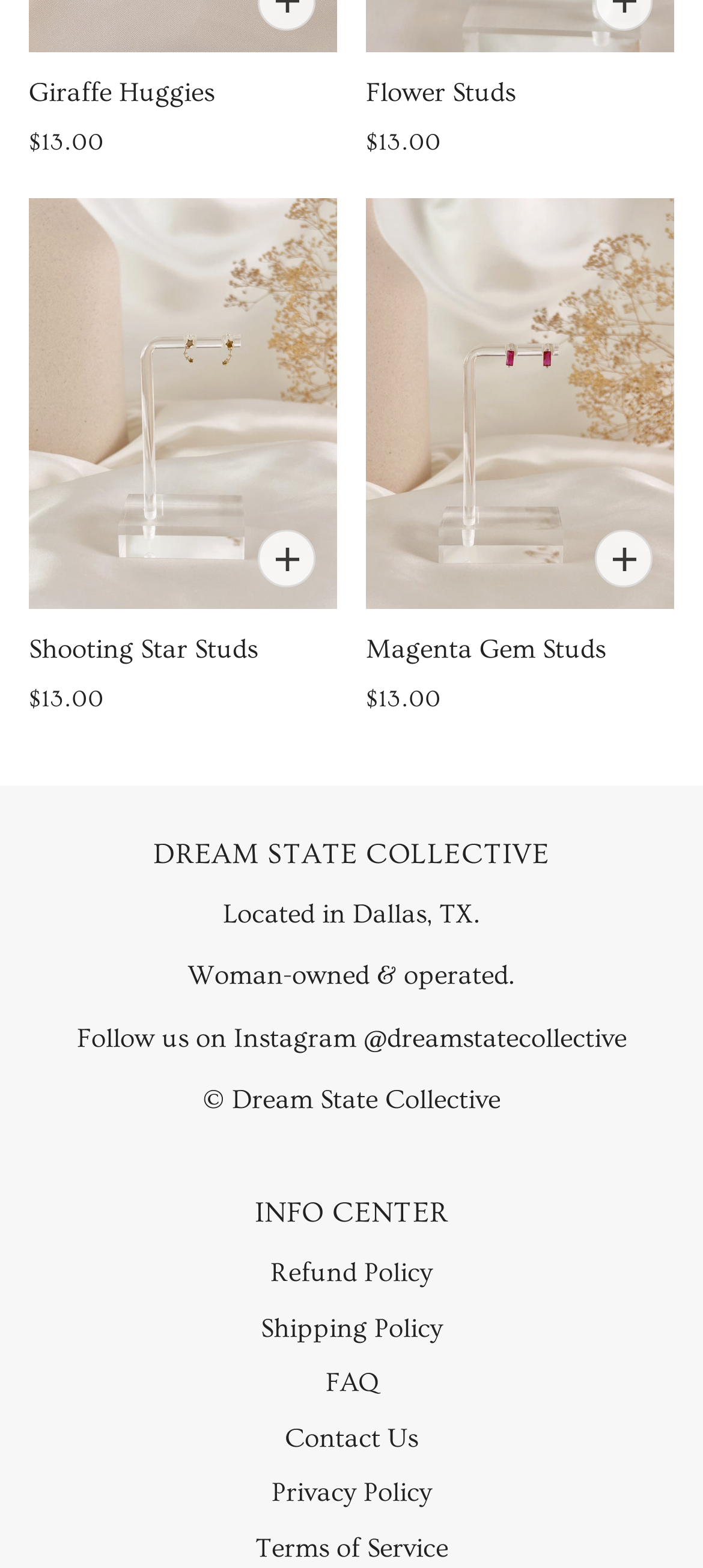How many products are displayed on this page?
Please answer the question as detailed as possible based on the image.

I counted the number of product links on the page, which are 'Shooting Star Studs' and 'Magenta Gem Studs', and found that there are 2 products displayed.